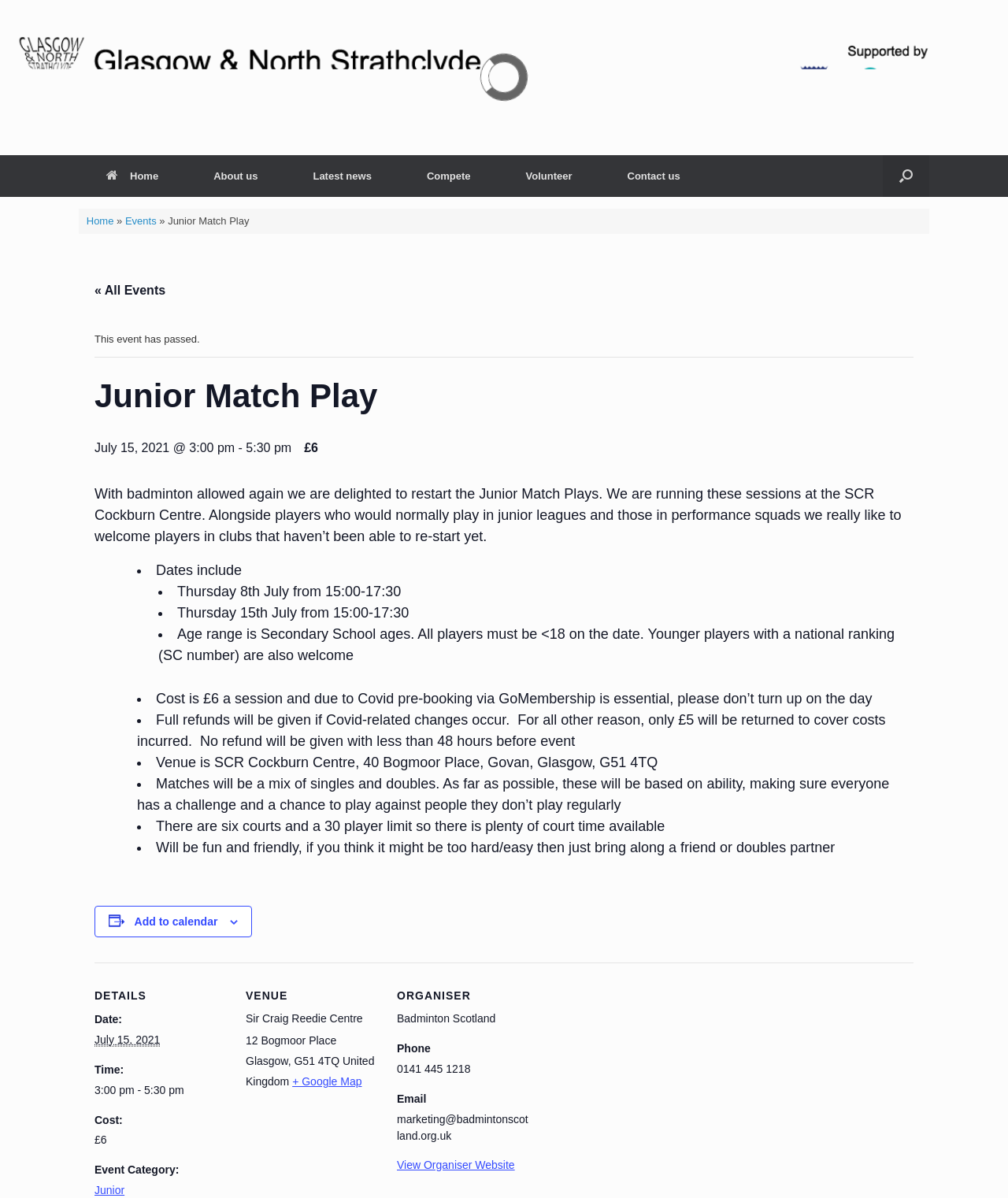Identify and provide the main heading of the webpage.

Junior Match Play